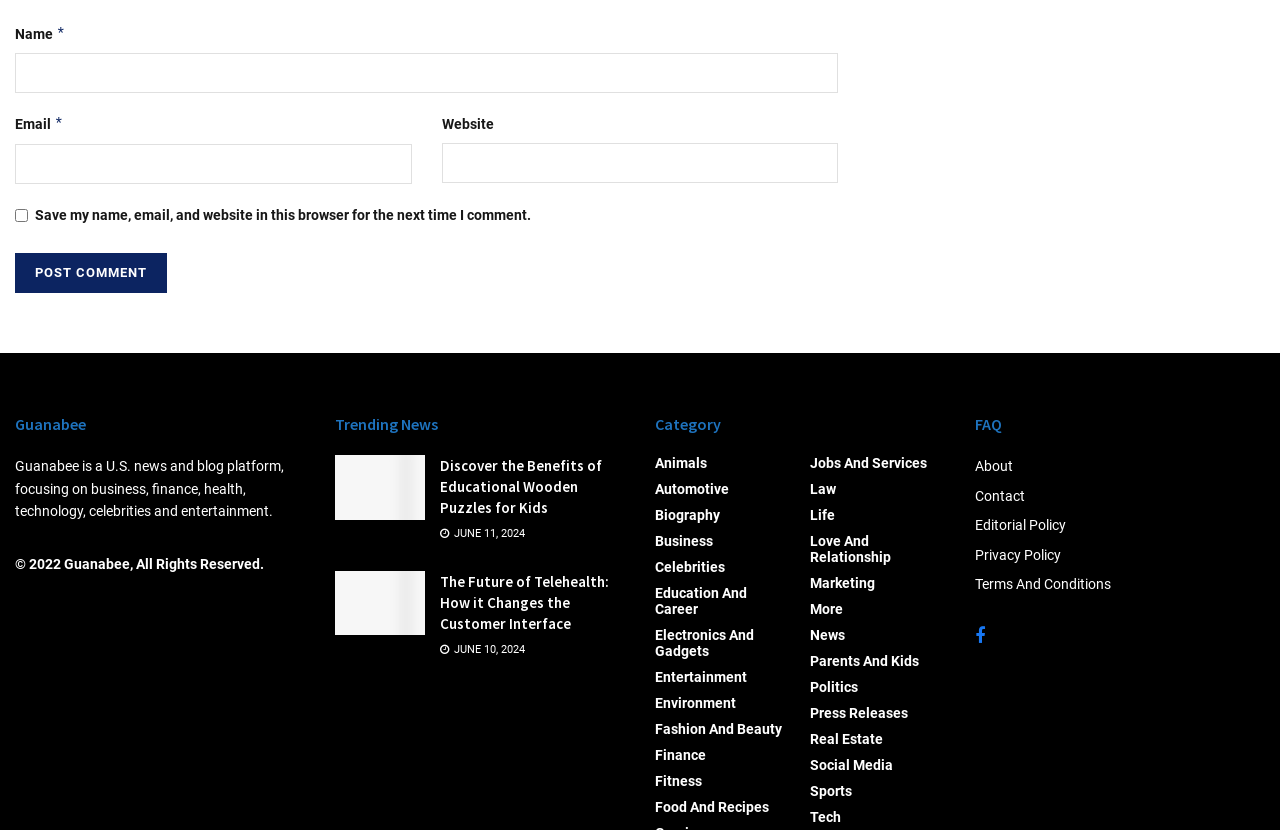Kindly determine the bounding box coordinates for the clickable area to achieve the given instruction: "Enter your name".

[0.012, 0.064, 0.655, 0.112]